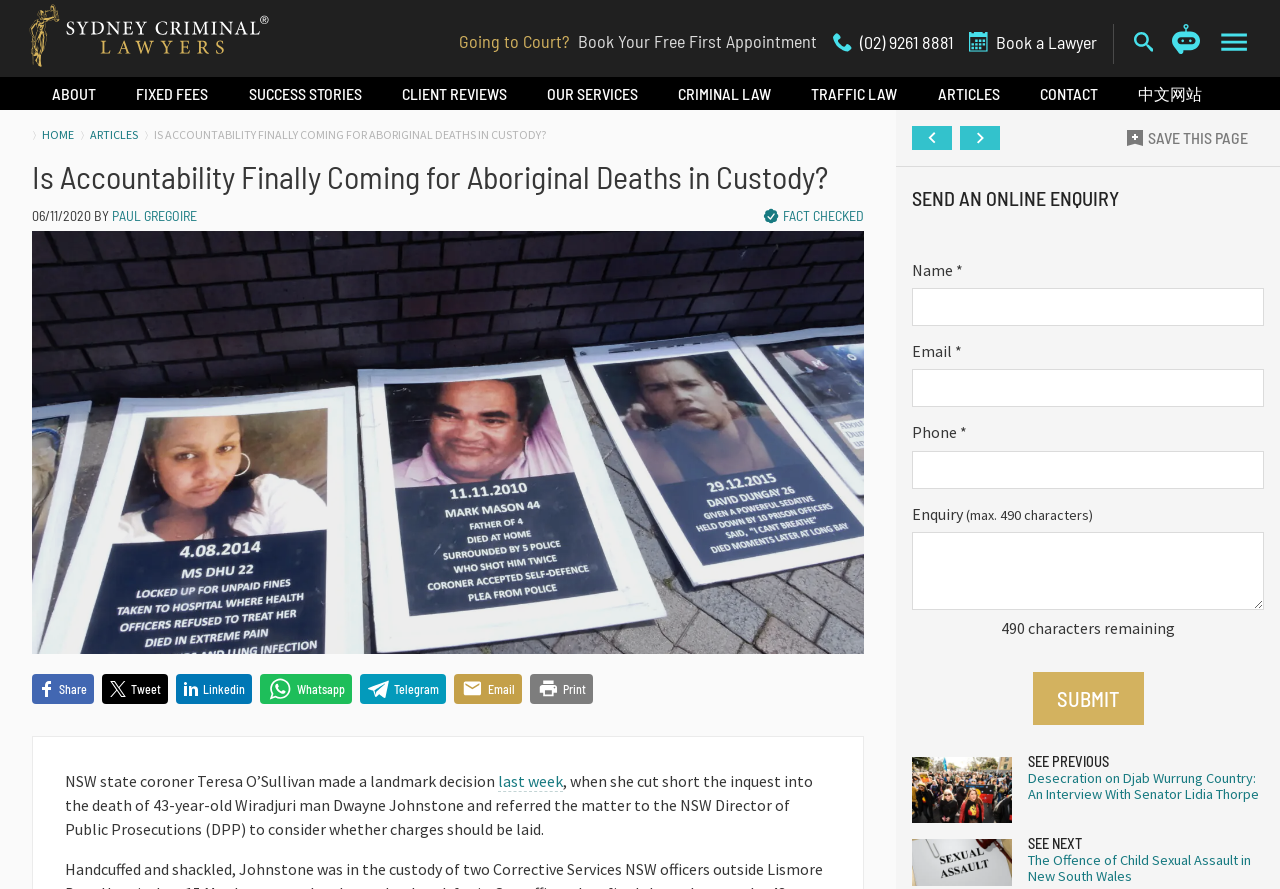Could you specify the bounding box coordinates for the clickable section to complete the following instruction: "Share on Facebook"?

[0.025, 0.758, 0.073, 0.792]